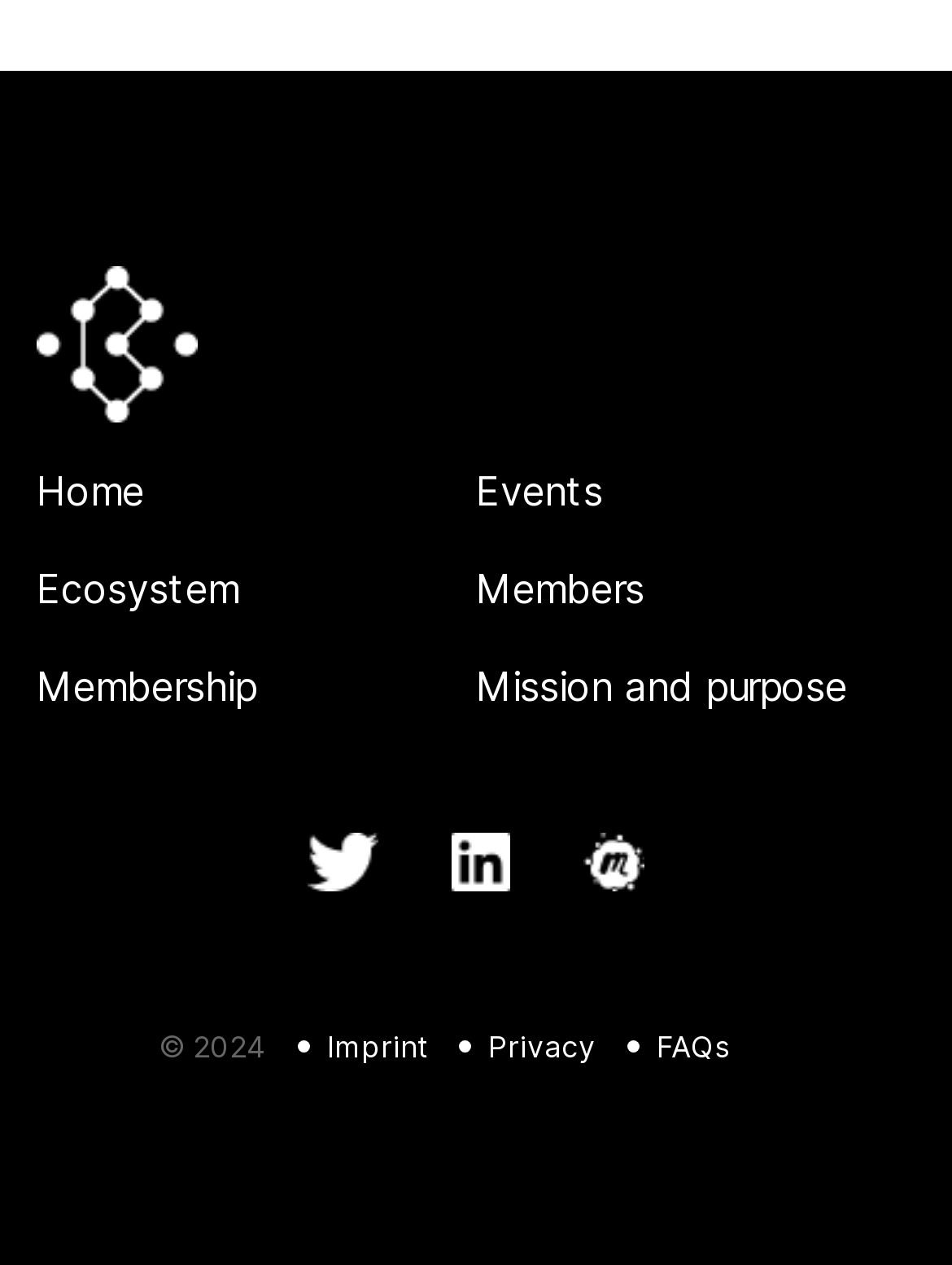Answer this question using a single word or a brief phrase:
How many links are in the top row?

2